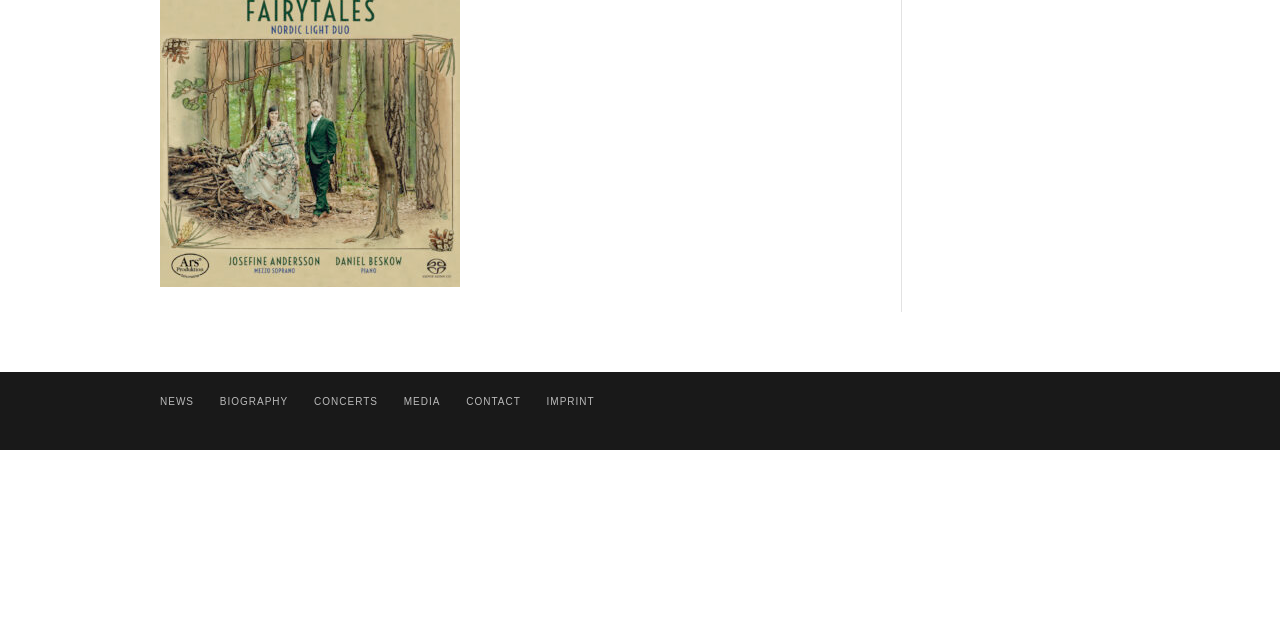Provide the bounding box coordinates of the HTML element described as: "Imprint". The bounding box coordinates should be four float numbers between 0 and 1, i.e., [left, top, right, bottom].

[0.427, 0.618, 0.465, 0.635]